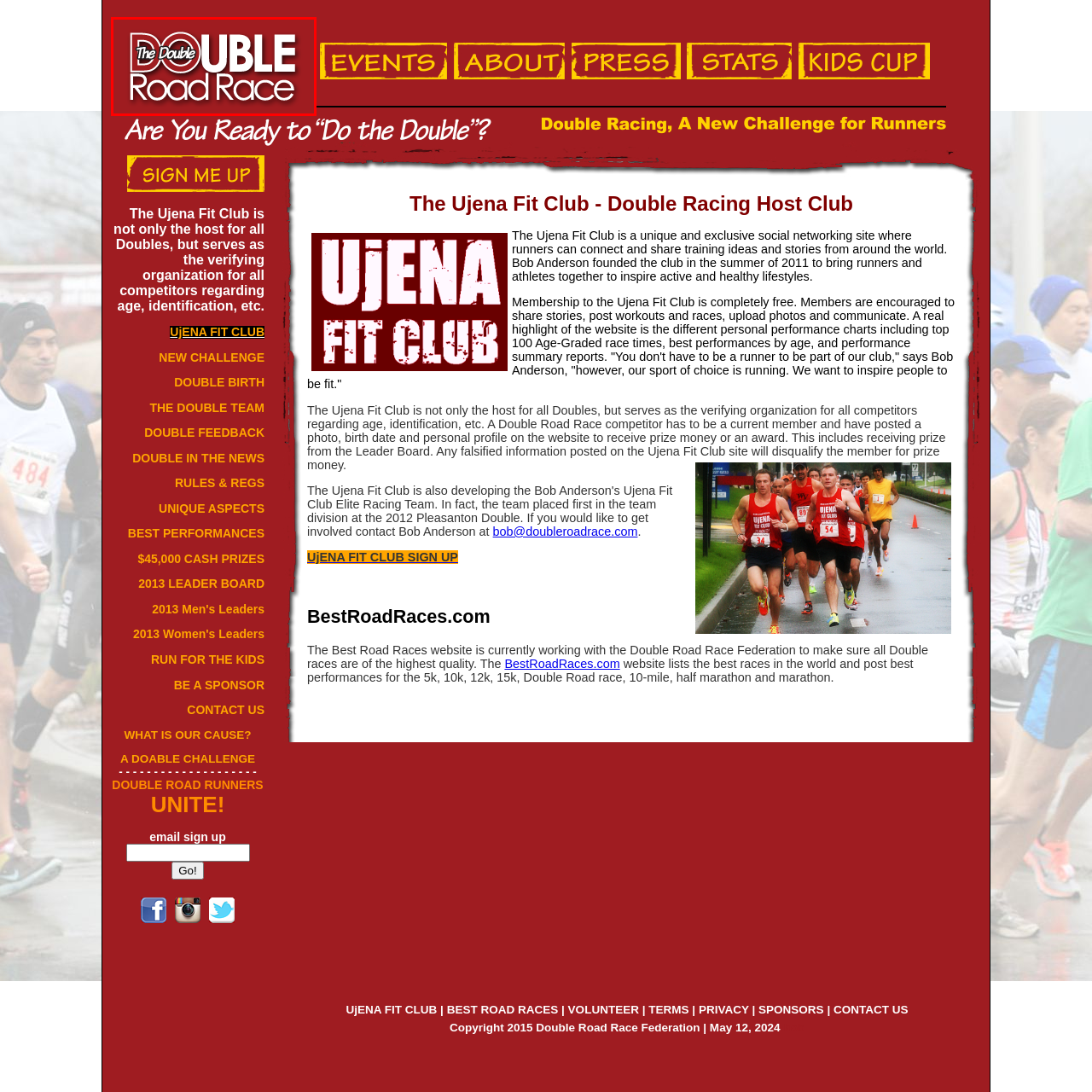What is the purpose of the logo?
Inspect the image within the red bounding box and respond with a detailed answer, leveraging all visible details.

The caption associates the logo with a community event that promotes health and fitness among runners and participants in various road race categories, implying that the logo serves as a visual anchor to promote this event and its underlying purpose.